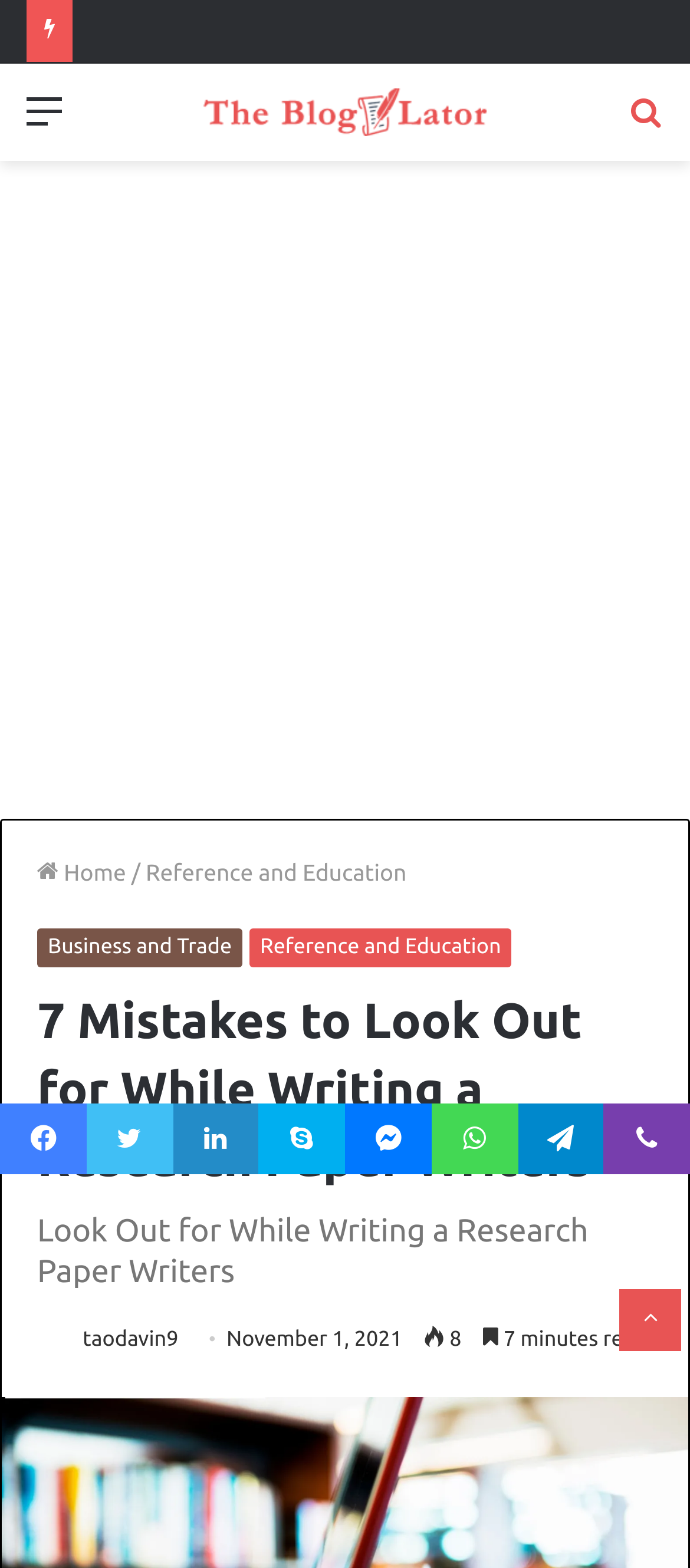What social media platforms are available for sharing?
Observe the image and answer the question with a one-word or short phrase response.

Facebook, Twitter, LinkedIn, Skype, Messenger, WhatsApp, Telegram, Viber